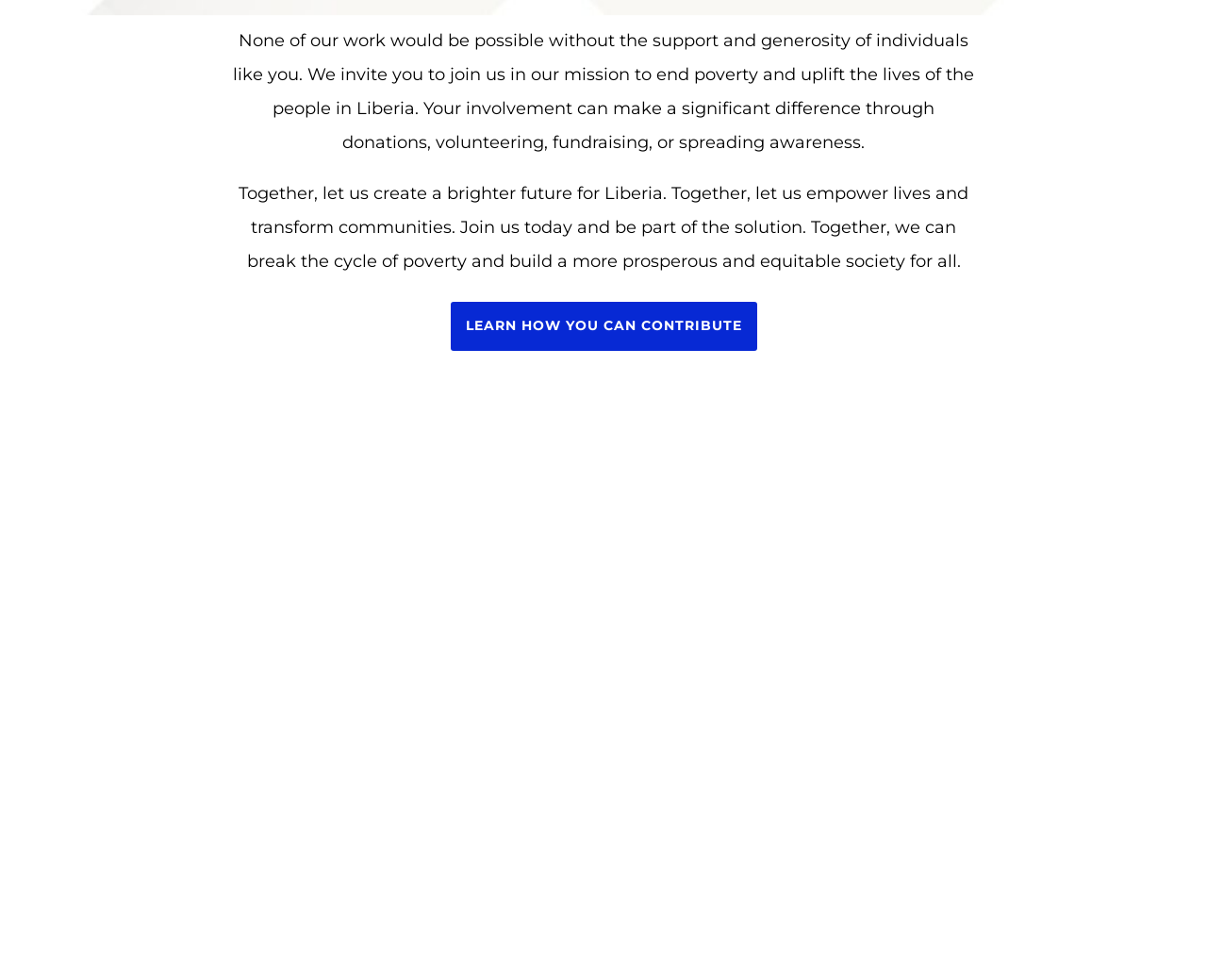What type of organization is His Call To Serve?
By examining the image, provide a one-word or phrase answer.

Non-profit